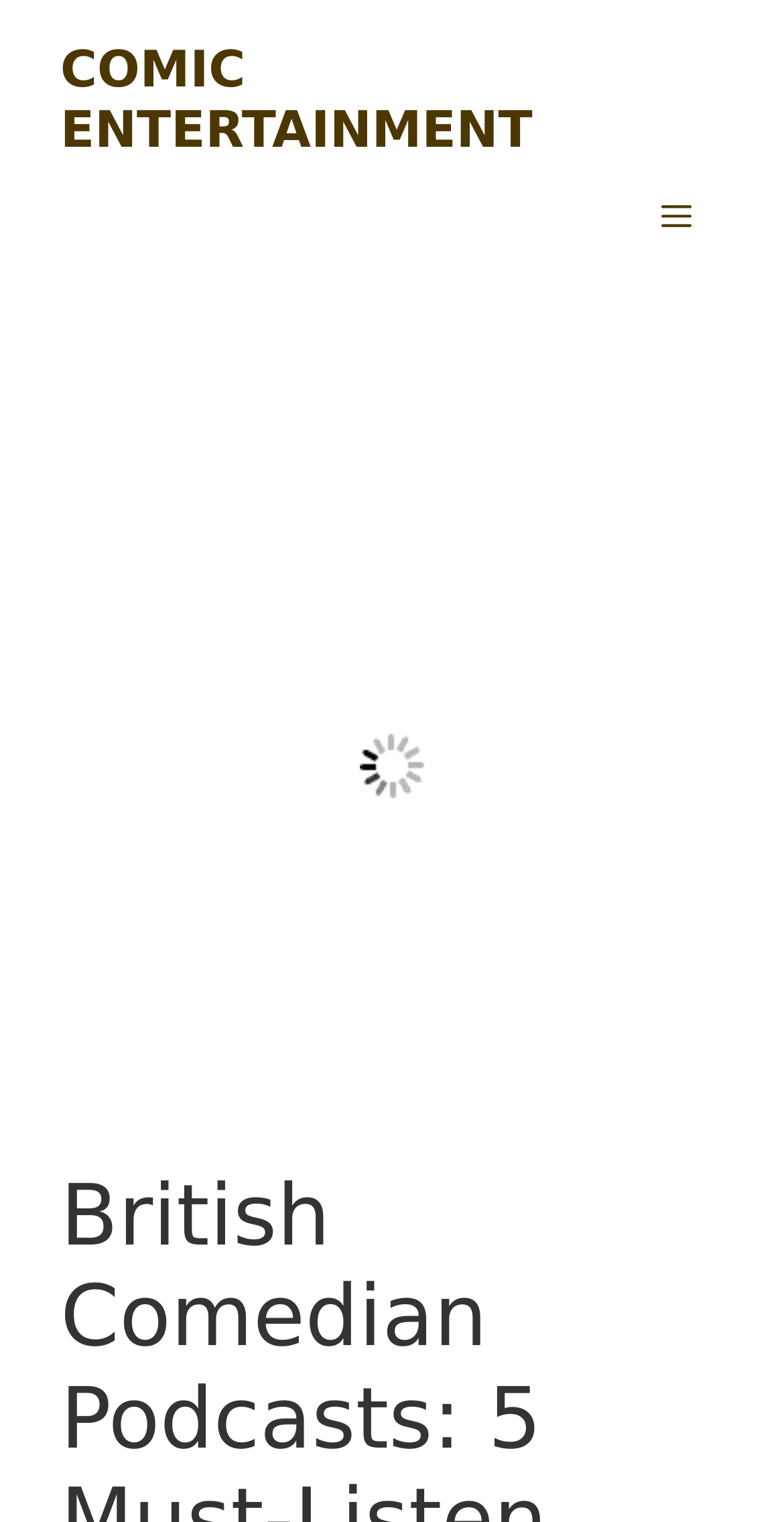Given the element description Comic Entertainment, specify the bounding box coordinates of the corresponding UI element in the format (top-left x, top-left y, bottom-right x, bottom-right y). All values must be between 0 and 1.

[0.077, 0.026, 0.679, 0.104]